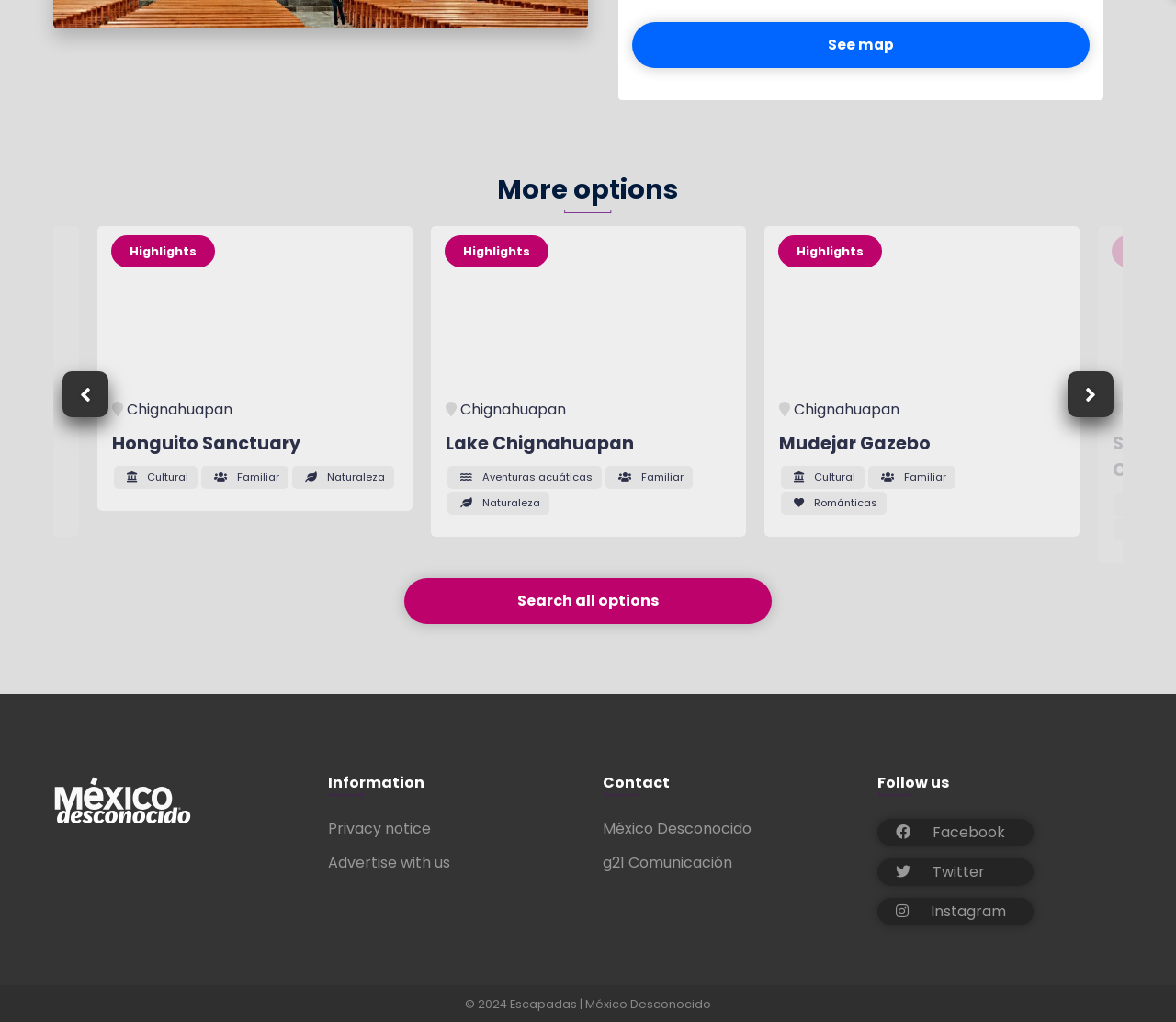Determine the bounding box coordinates of the clickable area required to perform the following instruction: "Follow México Desconocido on Facebook". The coordinates should be represented as four float numbers between 0 and 1: [left, top, right, bottom].

[0.746, 0.801, 0.879, 0.828]